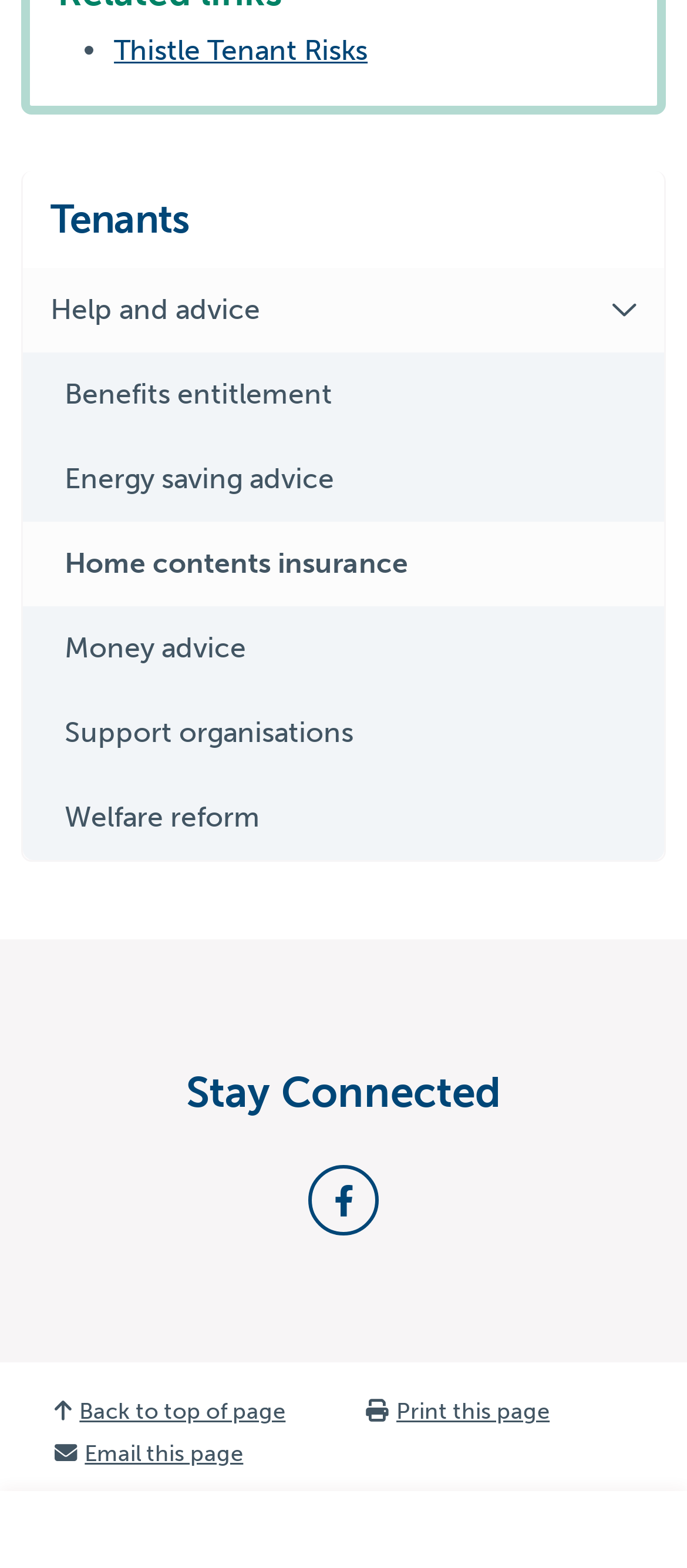What is the second link under the 'Tenants' heading?
Based on the screenshot, provide your answer in one word or phrase.

Help and advice